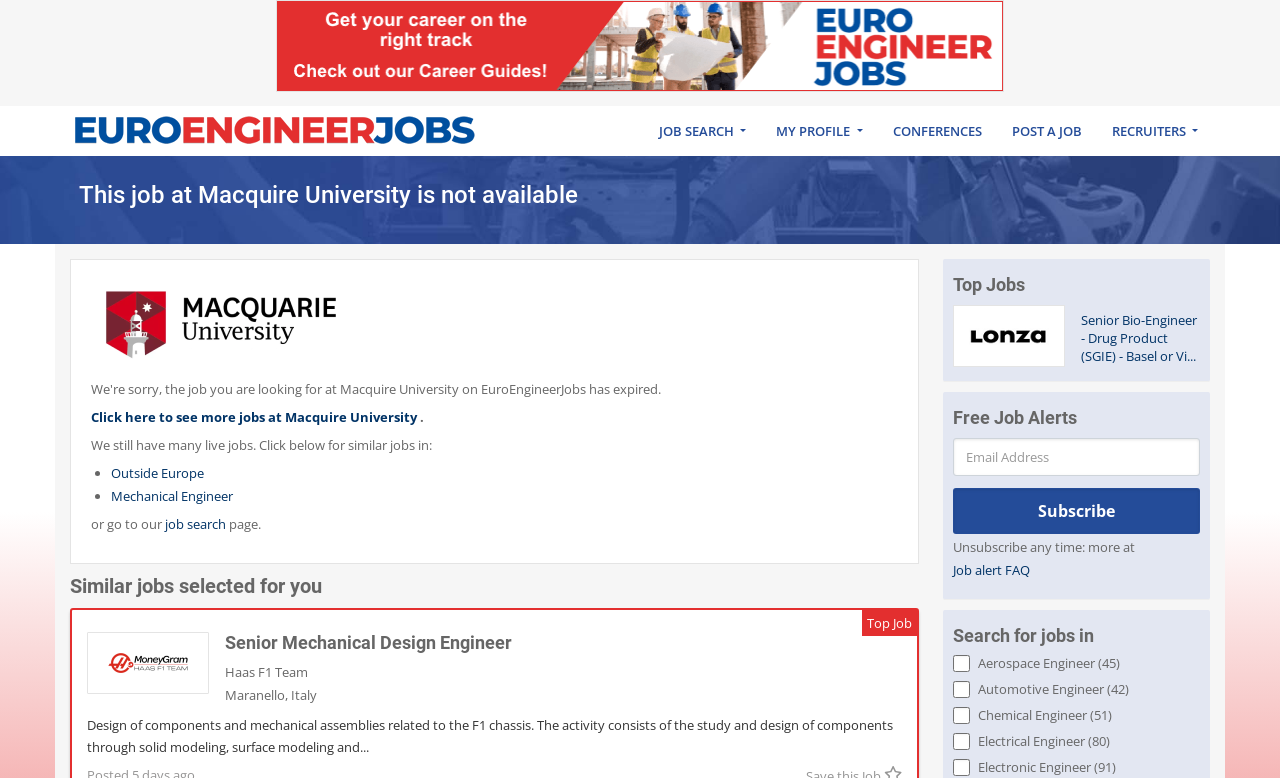Determine the bounding box coordinates for the area you should click to complete the following instruction: "Click the Senior Mechanical Design Engineer job link".

[0.068, 0.874, 0.163, 0.897]